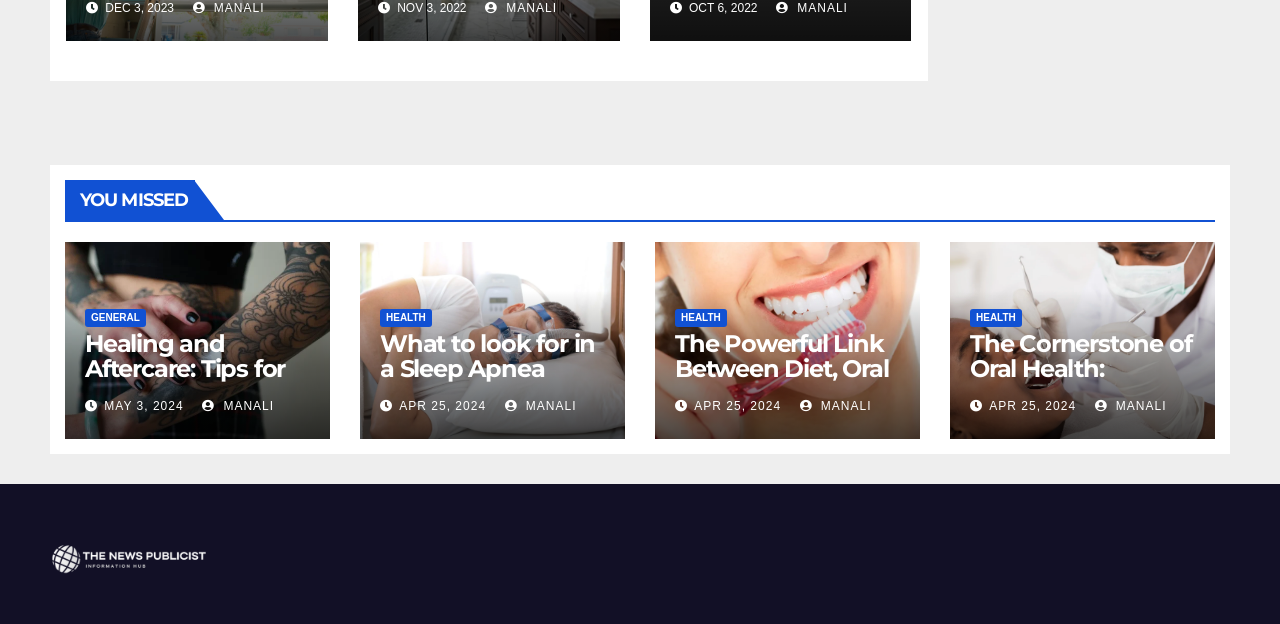Determine the bounding box coordinates of the clickable area required to perform the following instruction: "Call the phone number". The coordinates should be represented as four float numbers between 0 and 1: [left, top, right, bottom].

None